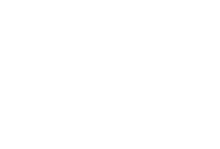Kindly respond to the following question with a single word or a brief phrase: 
What is the name of G. Venugopal's initiative?

Sasneham G Venugopal